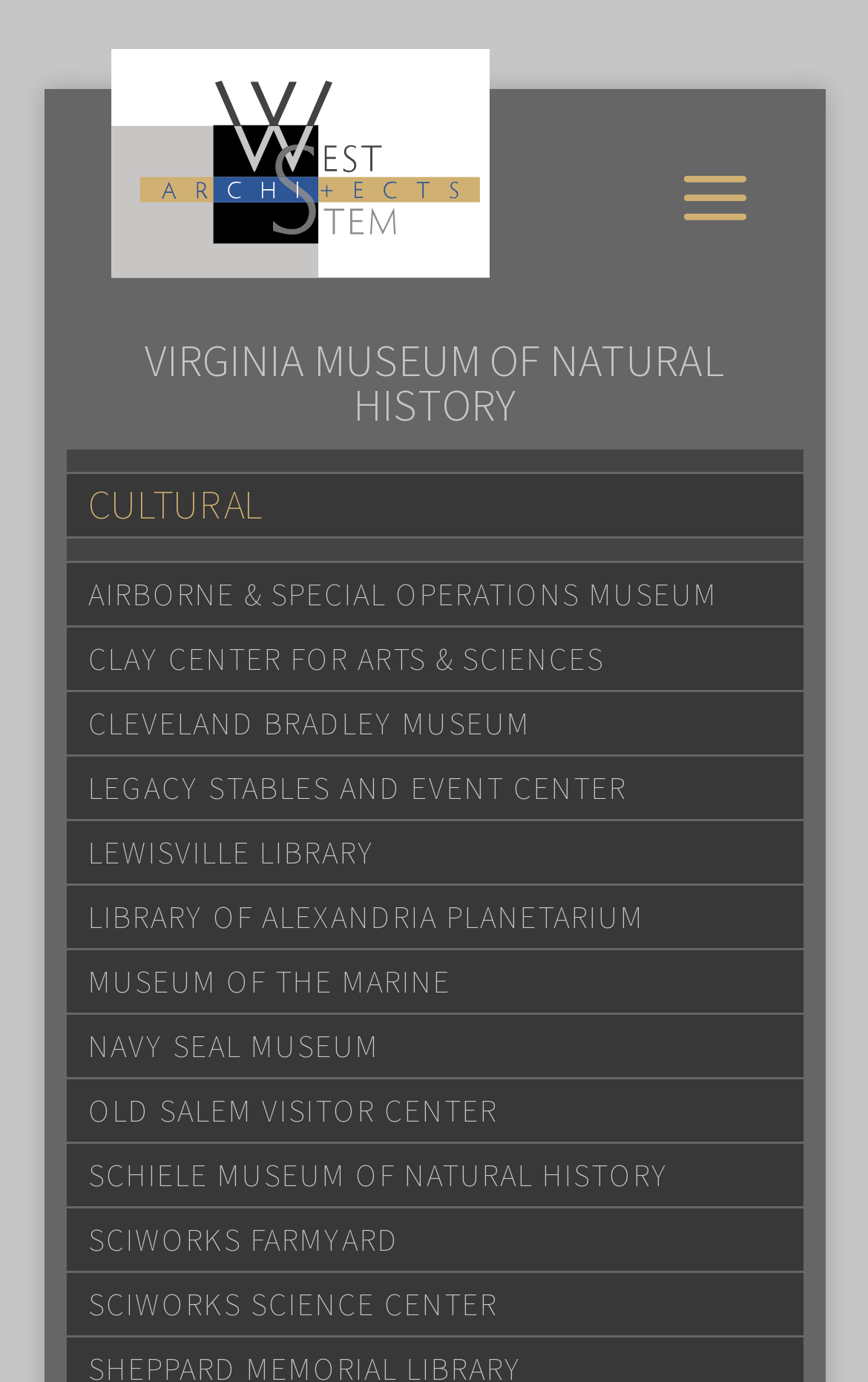Answer the question below in one word or phrase:
What is the name of the architecture firm?

West & Stem Architecture